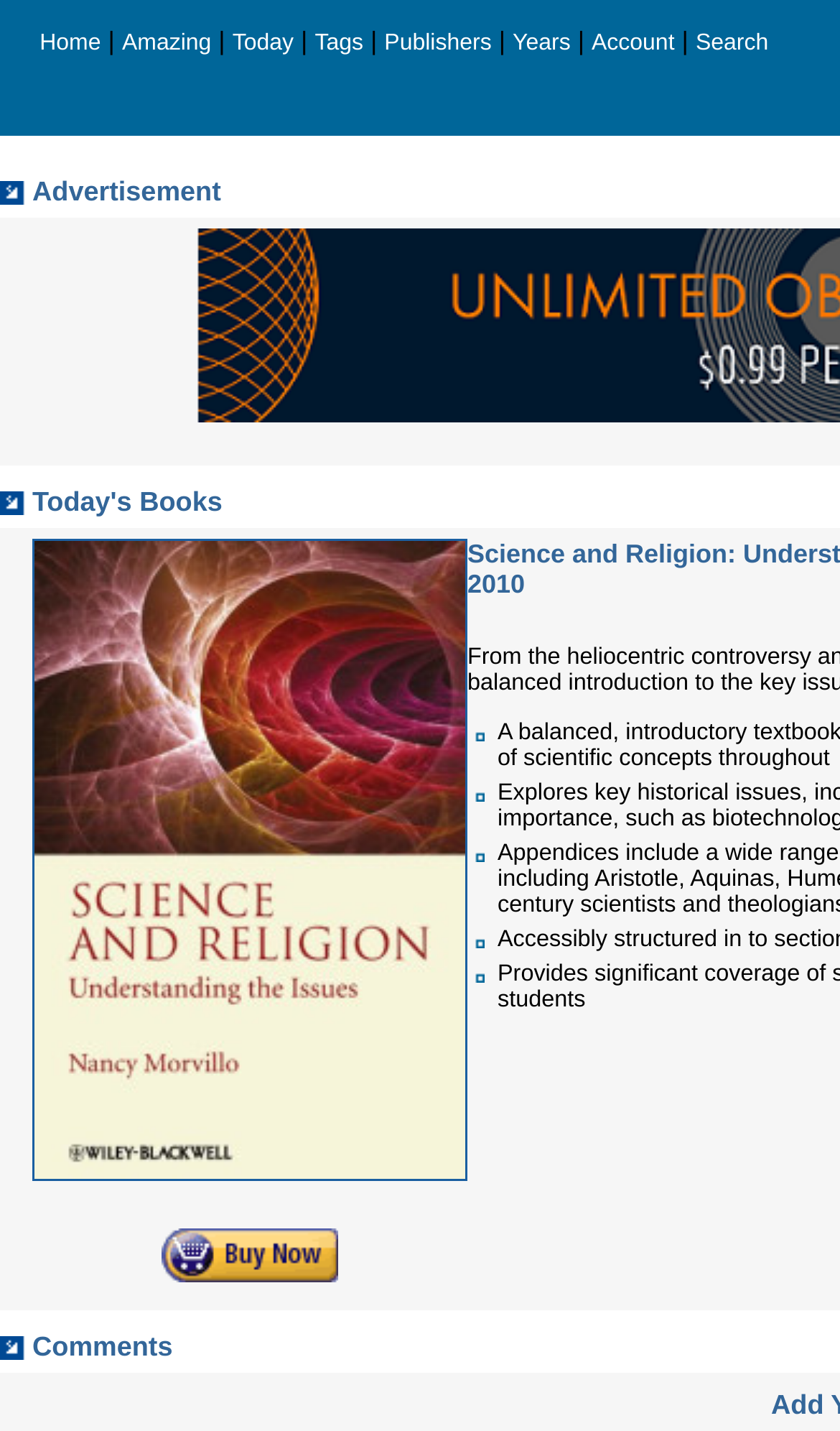Summarize the webpage with intricate details.

The webpage is about "Science and Religion: Understanding the Issues". At the top, there is a navigation menu with 9 links: "Home", "Amazing", "Today", "Tags", "Publishers", "Years", "Account", and "Search", separated by vertical lines. 

Below the navigation menu, there is an "Advertisement" link, followed by a "Today's Books" link. 

The main content of the webpage is a table cell containing information about the book "Science and Religion: Understanding the Issues". The book's cover image is displayed on the left, taking up most of the cell's vertical space. To the right of the image, there is a "Buy" link with a small "Buy" icon next to it. Below the "Buy" link, there is a "2010" link, likely indicating the book's publication year. 

At the very bottom of the webpage, there is a "Comments" link.